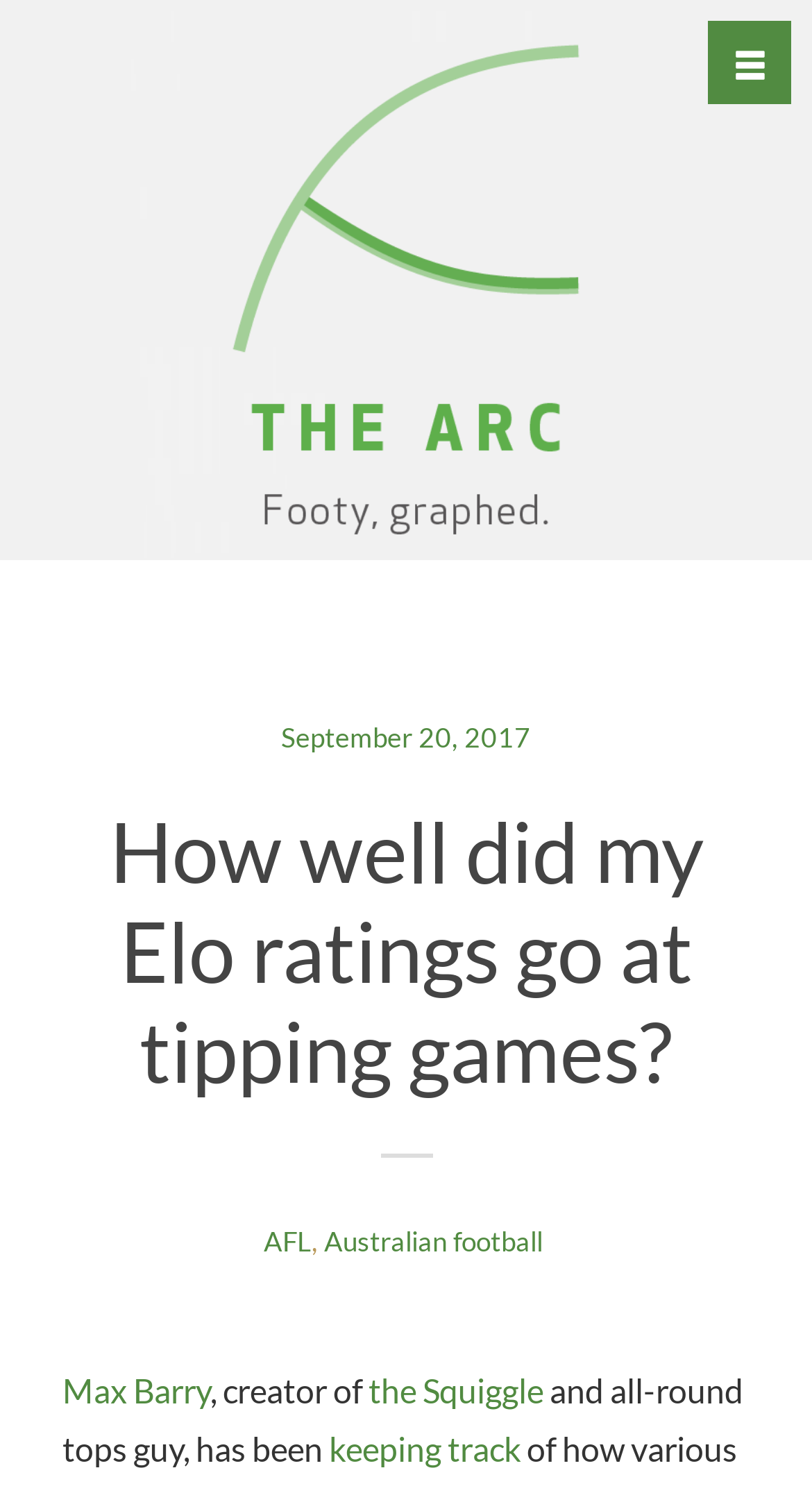Given the description "aria-label="Toggle navigation"", provide the bounding box coordinates of the corresponding UI element.

None